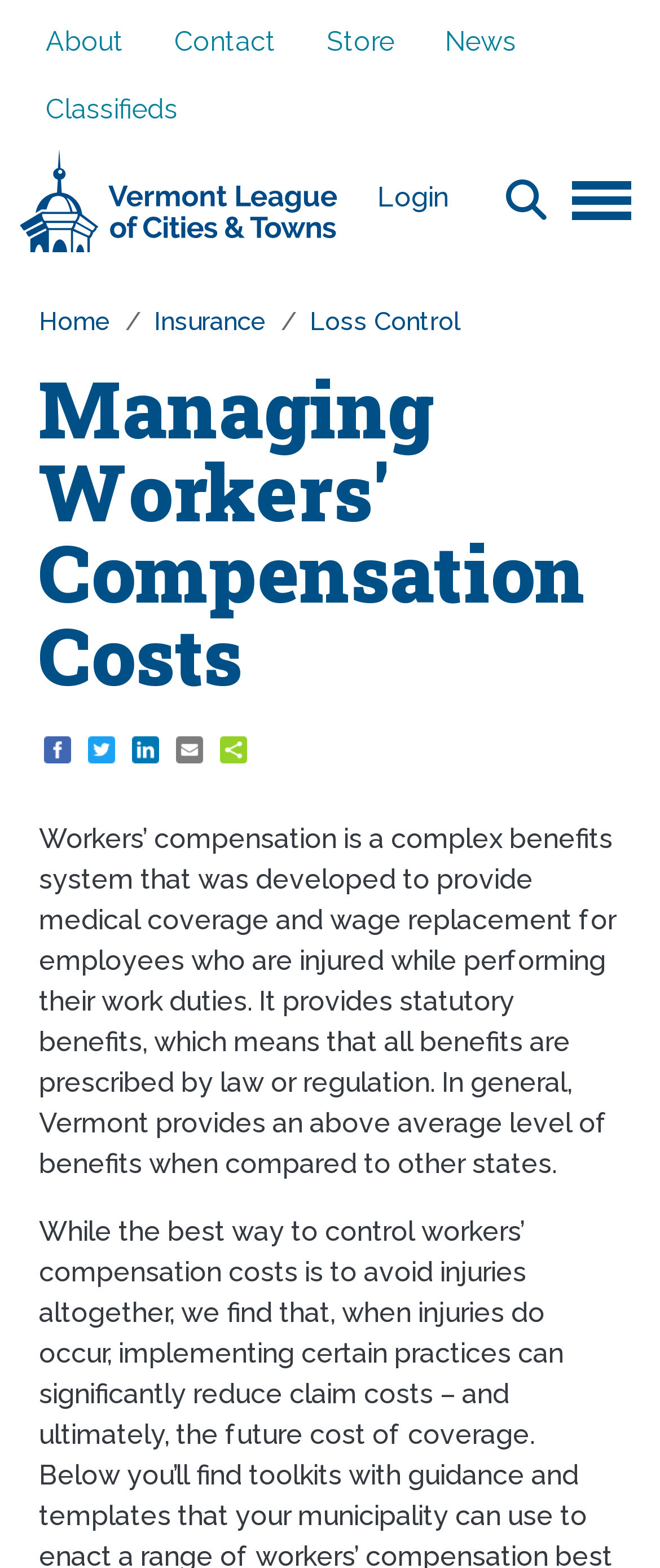Locate the bounding box coordinates of the element's region that should be clicked to carry out the following instruction: "click the LIVING SPACE heading". The coordinates need to be four float numbers between 0 and 1, i.e., [left, top, right, bottom].

None